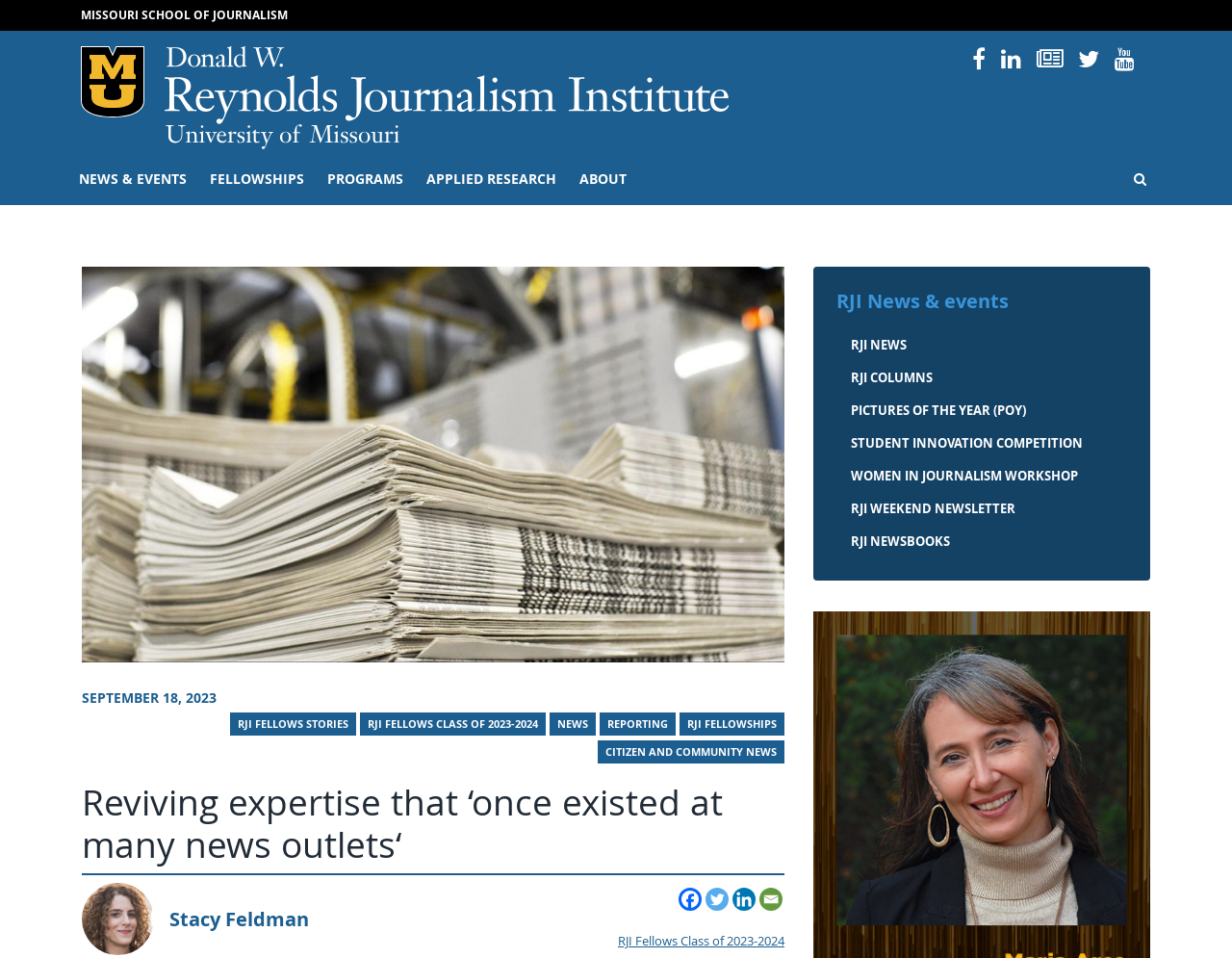Identify the bounding box coordinates of the area you need to click to perform the following instruction: "View the RJI News and events".

[0.679, 0.303, 0.915, 0.327]